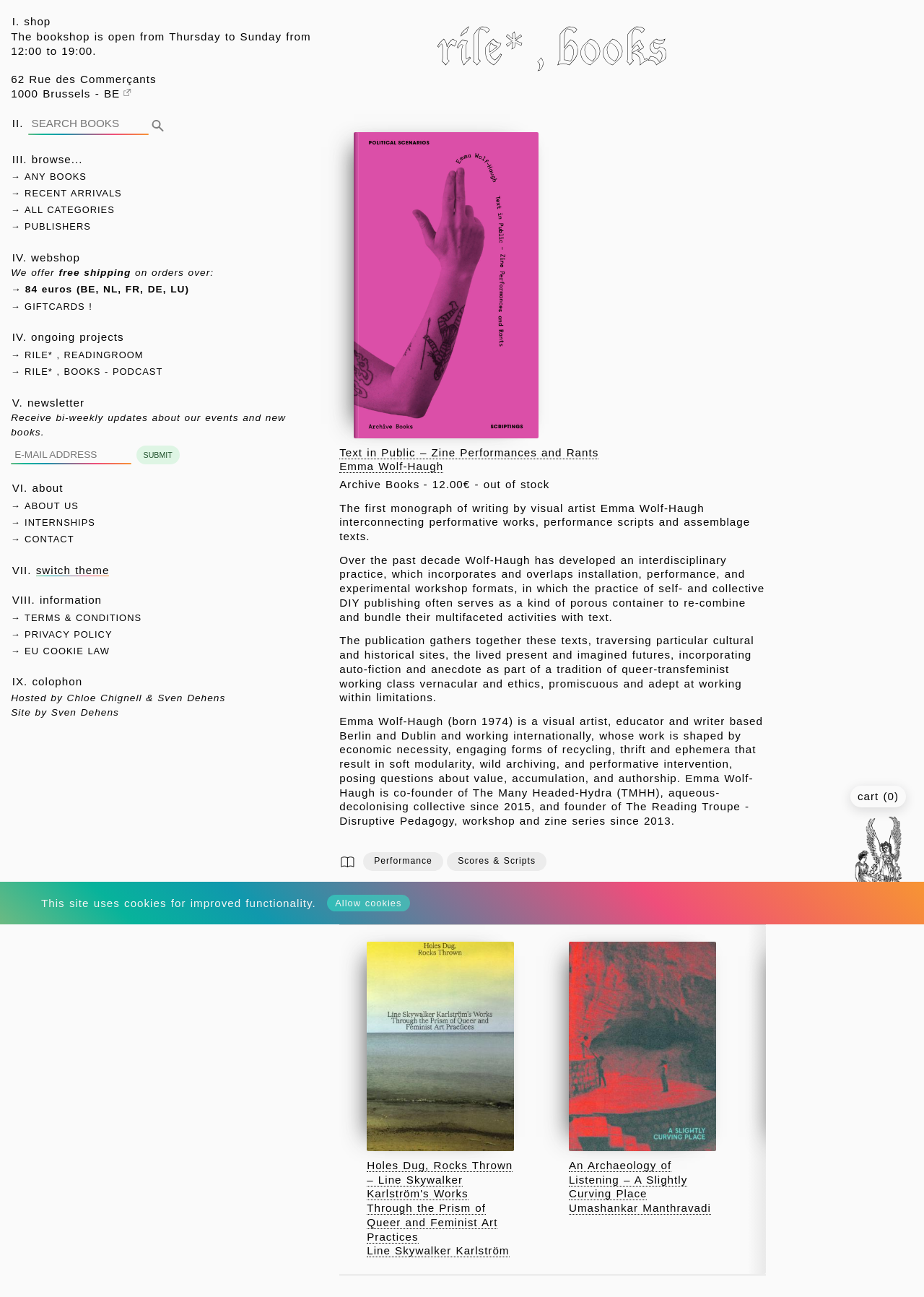What is the name of the visual artist featured on this webpage?
Please use the visual content to give a single word or phrase answer.

Emma Wolf-Haugh